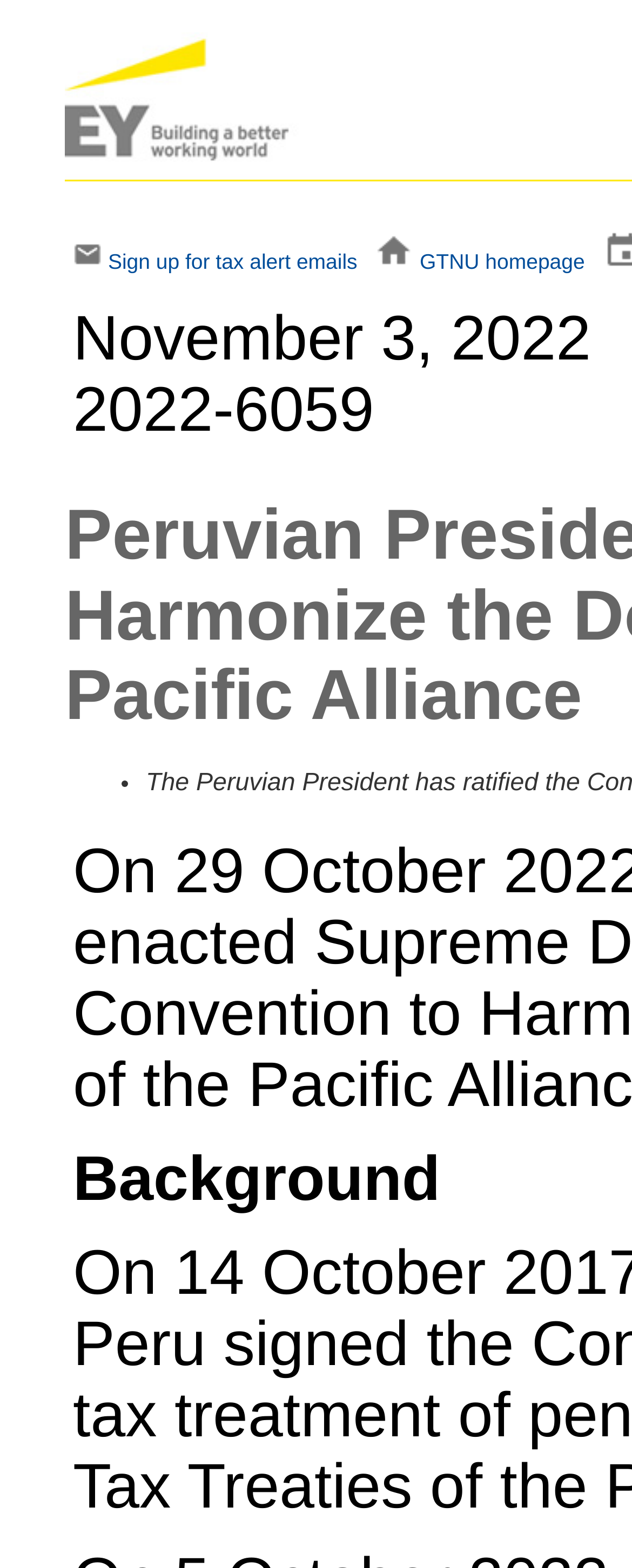Please give a concise answer to this question using a single word or phrase: 
What is the topic of the section starting with 'Background'?

Double Tax Treaties